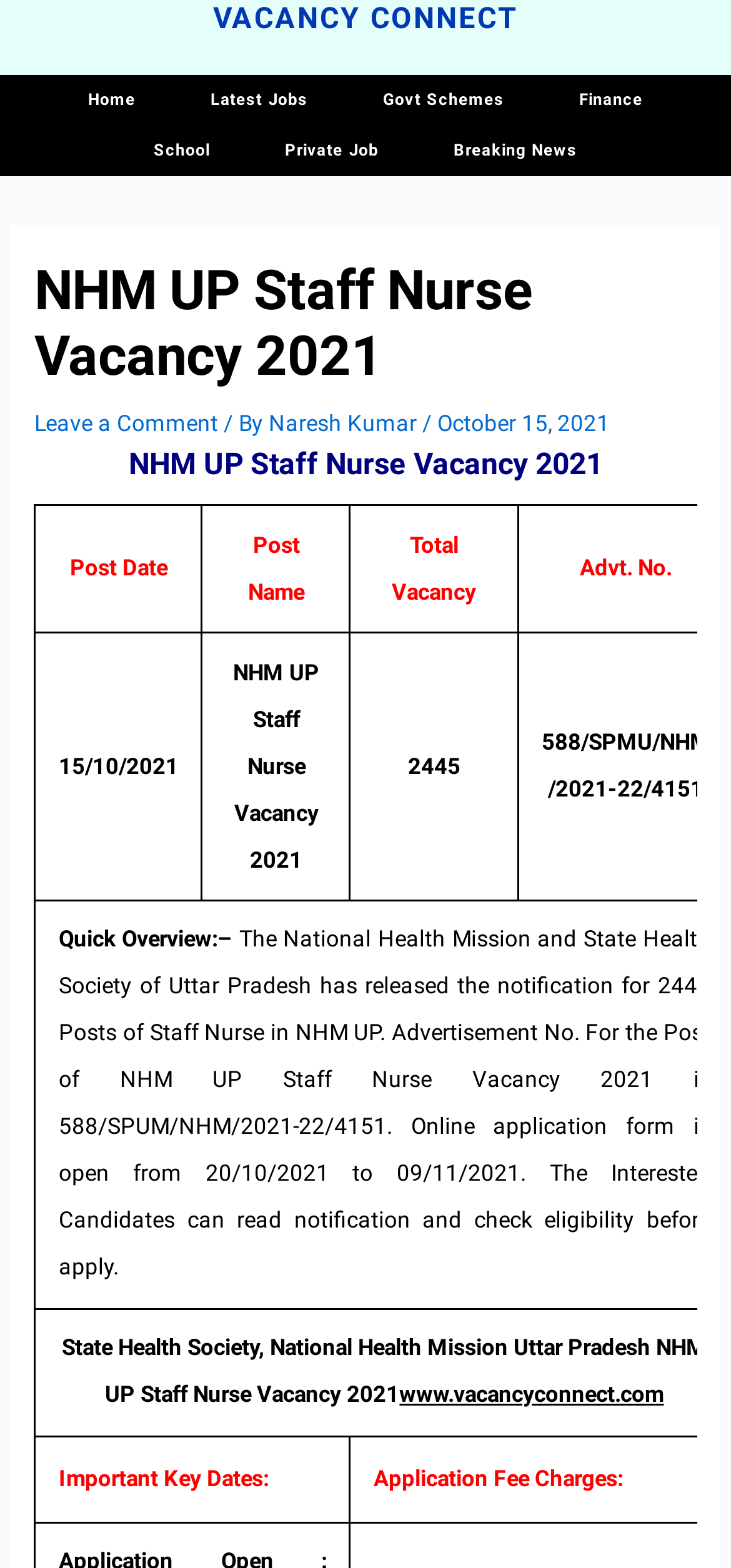Provide a one-word or brief phrase answer to the question:
What is the total vacancy for NHM UP Staff Nurse?

2445